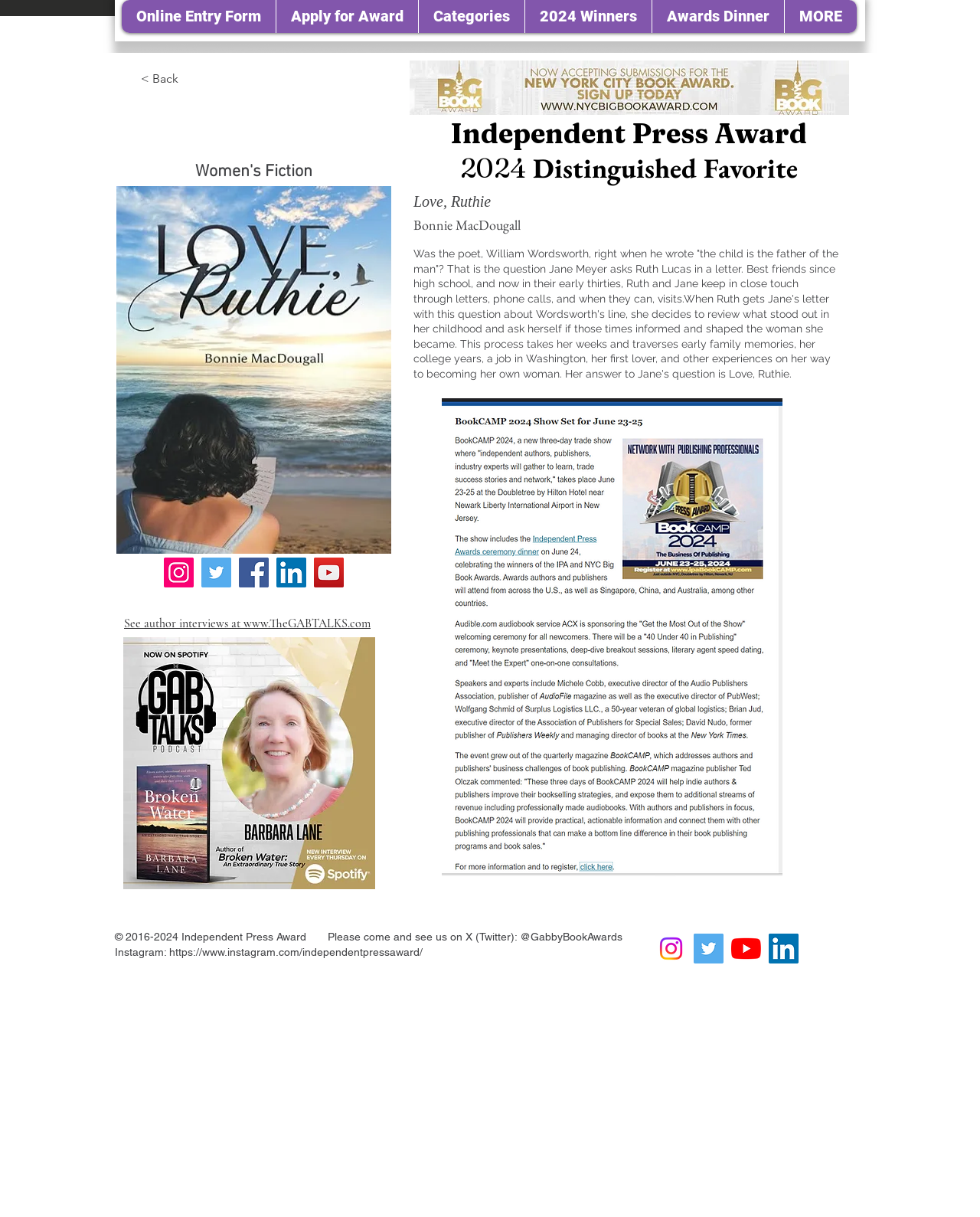Use a single word or phrase to answer the question: 
What is the category of the book?

Women's Fiction